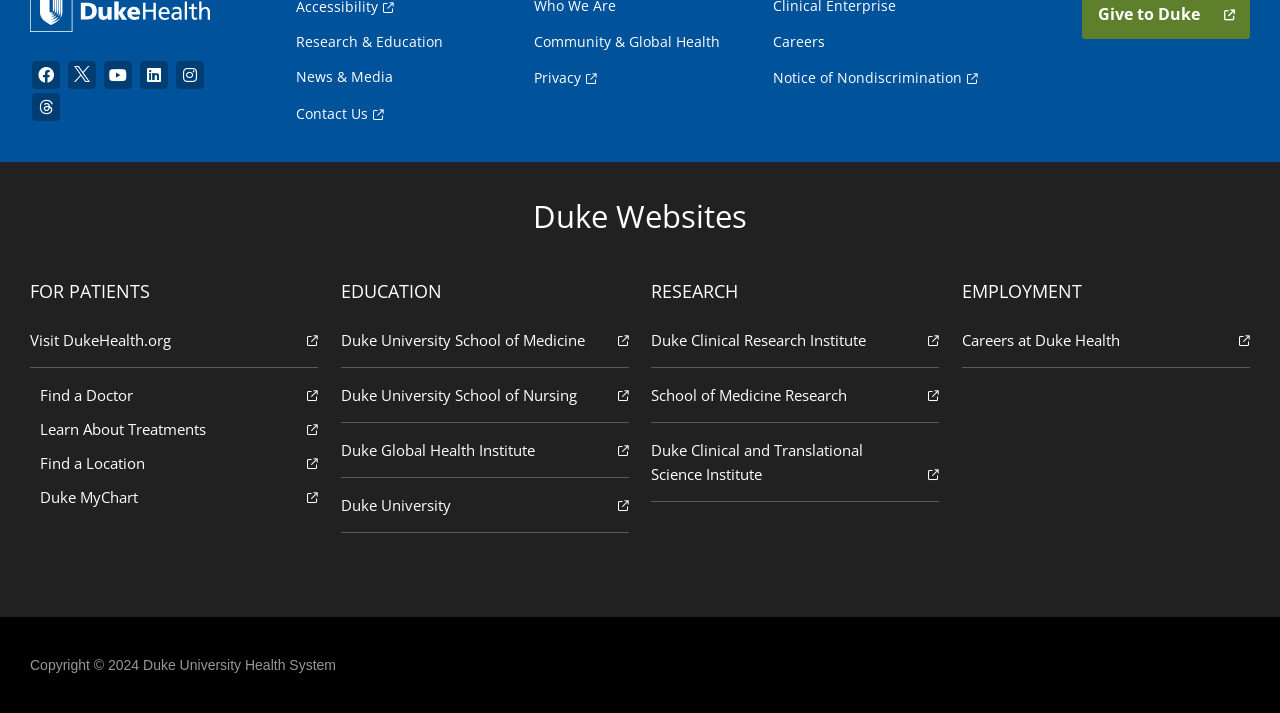Please specify the bounding box coordinates of the area that should be clicked to accomplish the following instruction: "visit Anna Seavey Merch". The coordinates should consist of four float numbers between 0 and 1, i.e., [left, top, right, bottom].

None